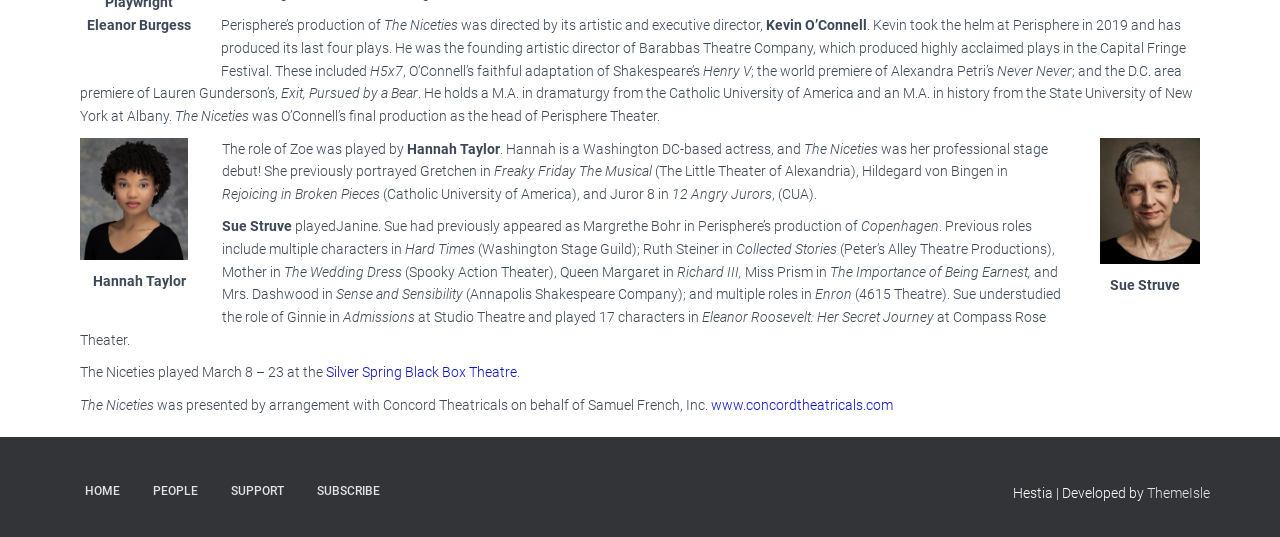What is the name of the theater company mentioned in the webpage?
Look at the screenshot and give a one-word or phrase answer.

Perisphere